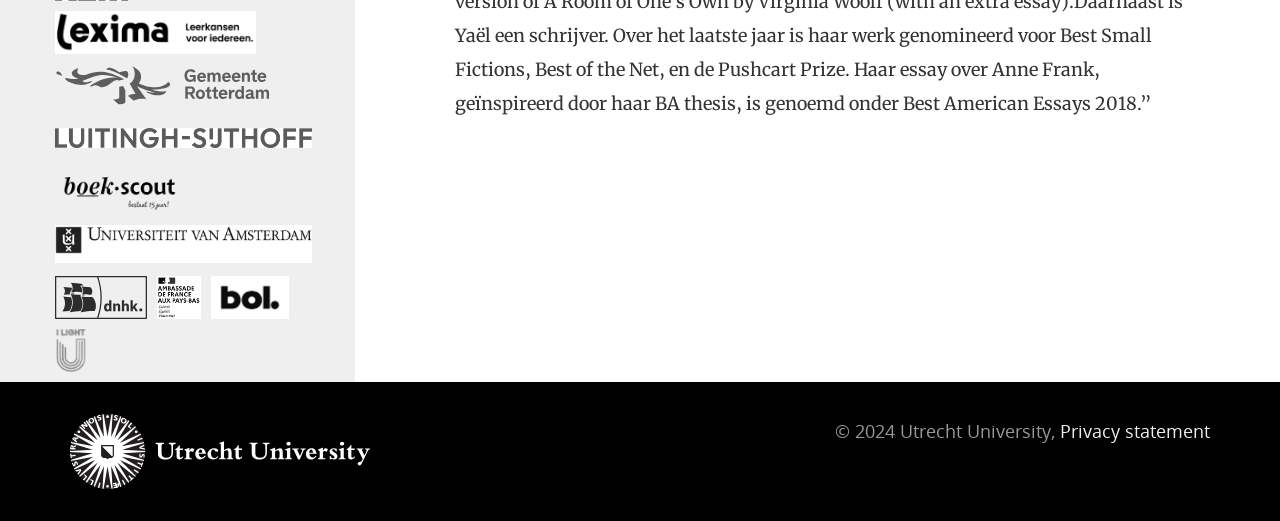Answer succinctly with a single word or phrase:
What is the logo of the university?

Utrecht University